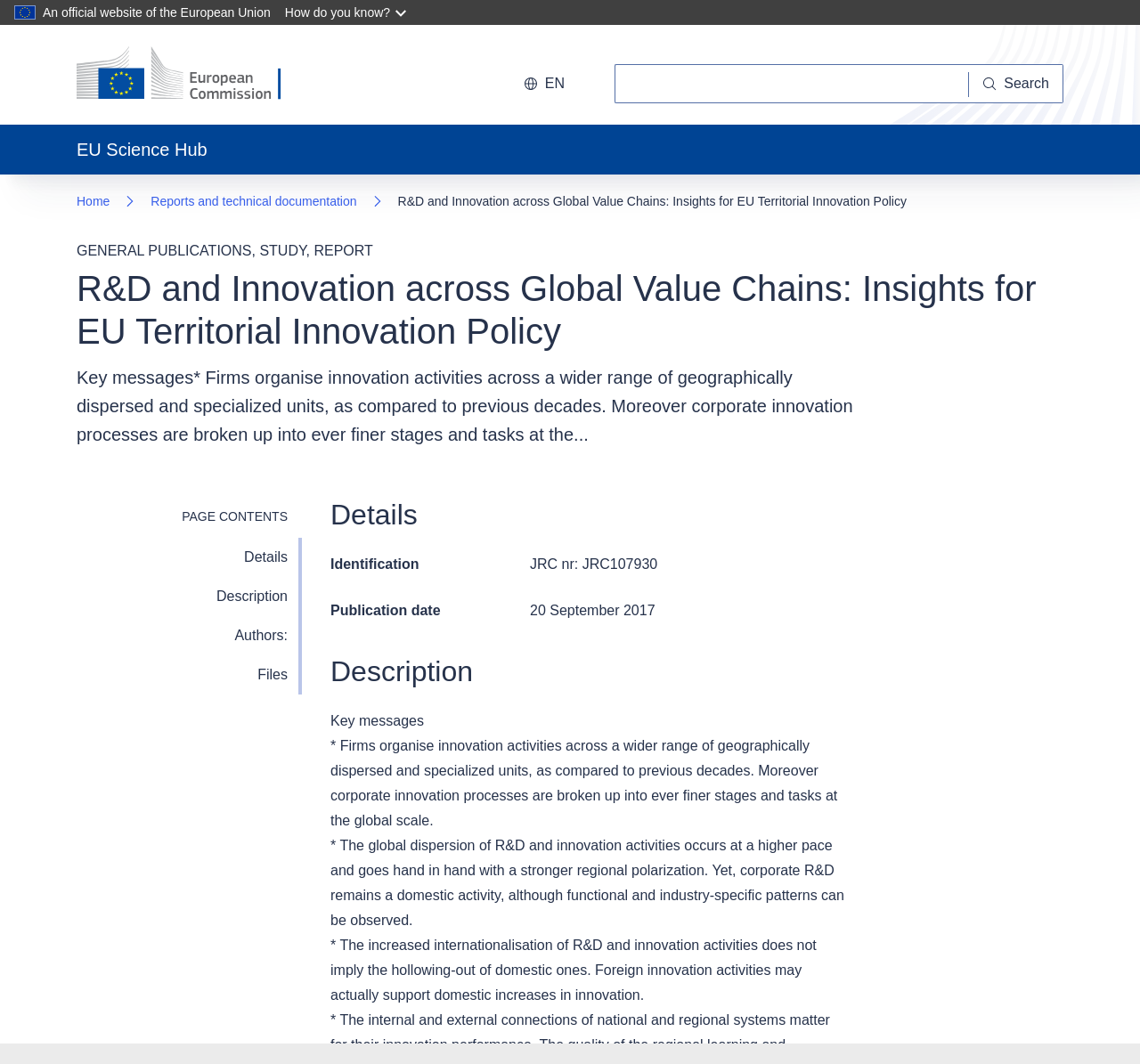Answer the question briefly using a single word or phrase: 
What is the topic of the report?

R&D and Innovation